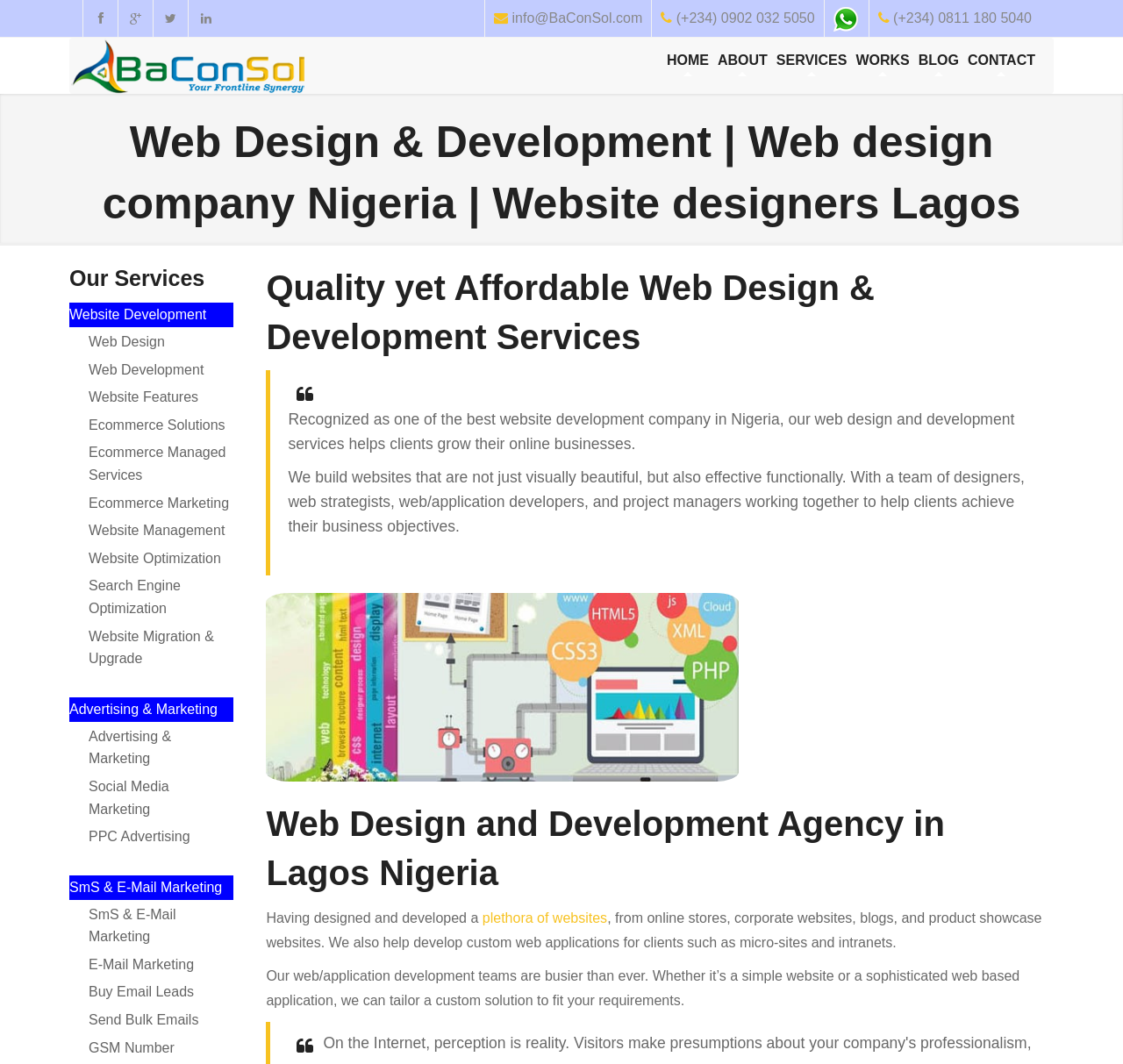Please find the bounding box coordinates of the element that must be clicked to perform the given instruction: "Visit the ABOUT page". The coordinates should be four float numbers from 0 to 1, i.e., [left, top, right, bottom].

[0.635, 0.043, 0.687, 0.071]